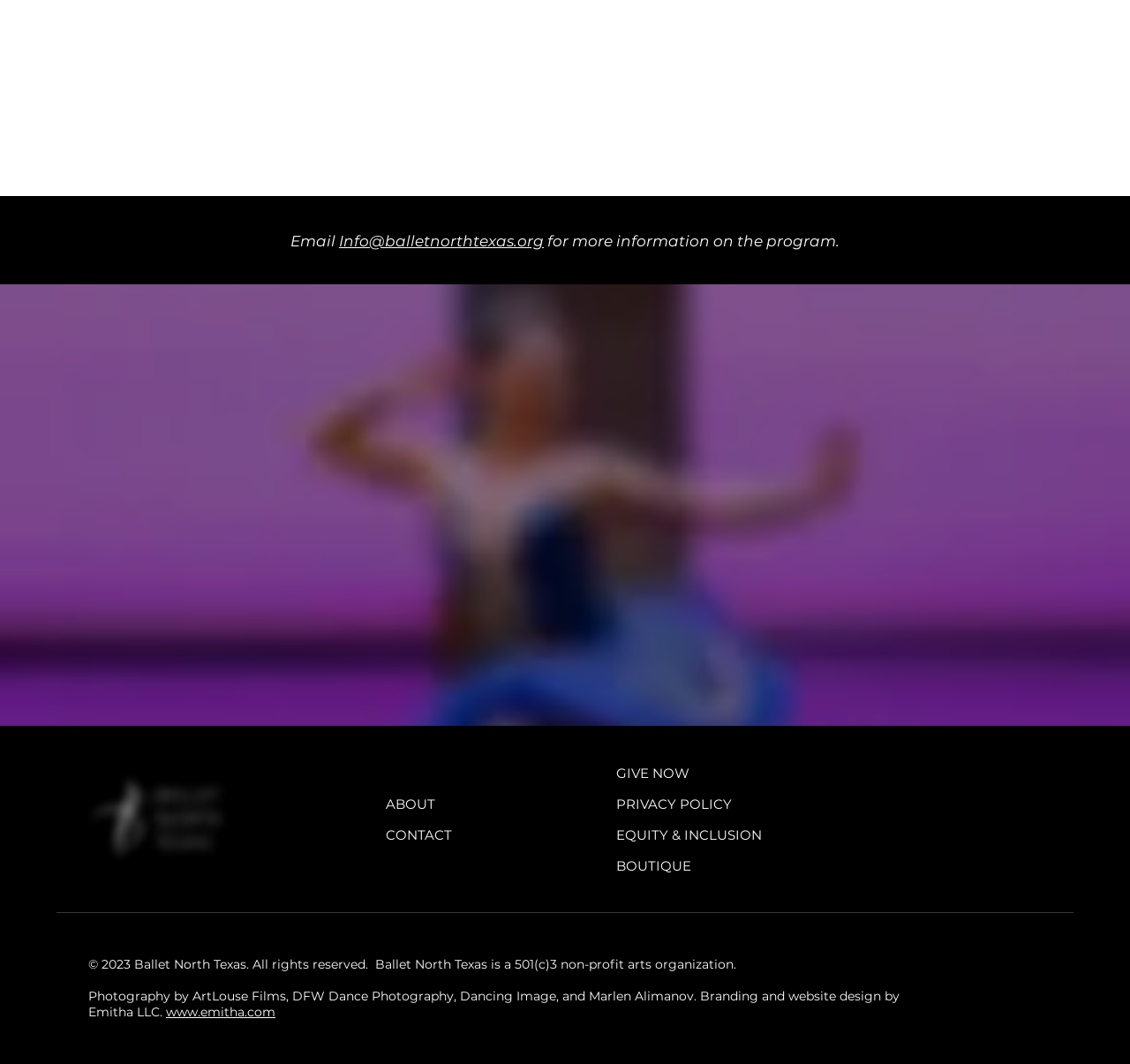Examine the image and give a thorough answer to the following question:
What is the contact email for more information on the program?

The answer can be found in the link element 'Info@balletnorthtexas.org' which is located in the heading element 'Email Info@balletnorthtexas.org for more information on the program.'